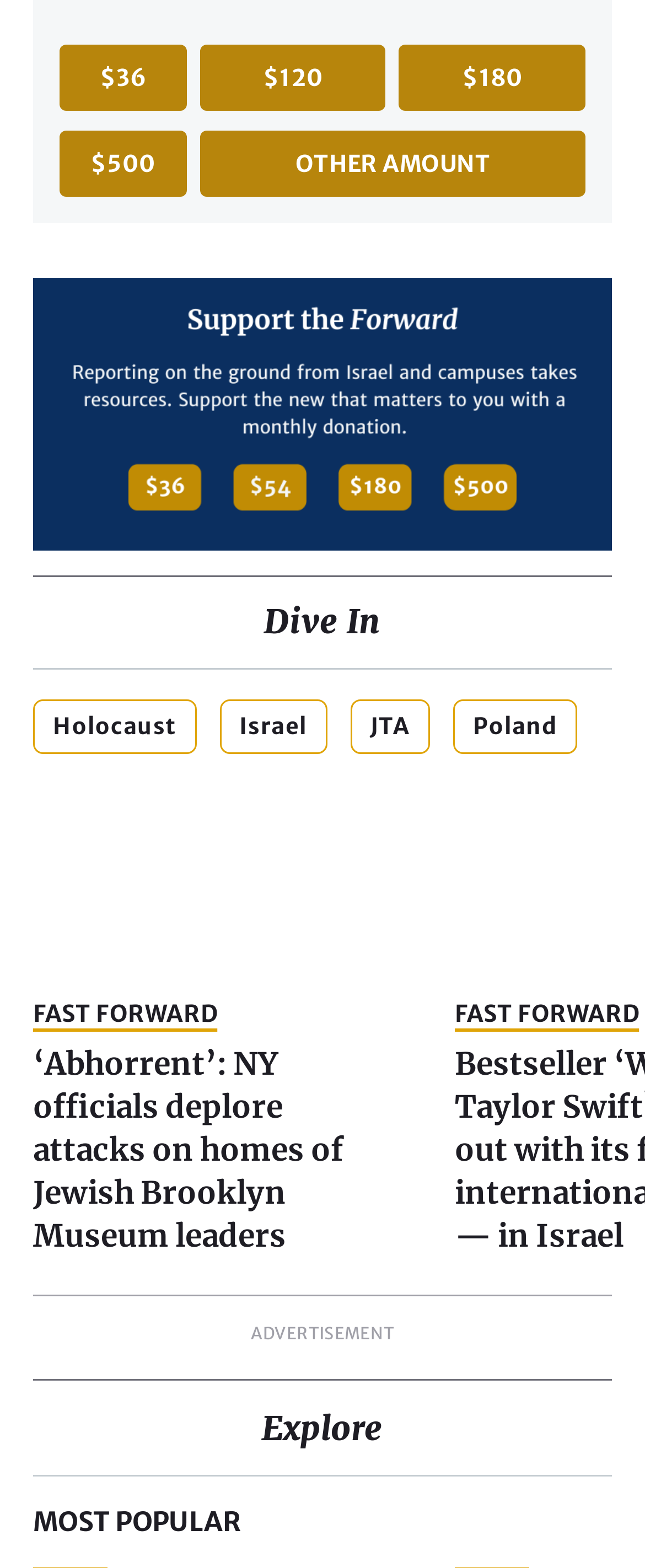Extract the bounding box of the UI element described as: "Other amount".

[0.31, 0.083, 0.908, 0.125]